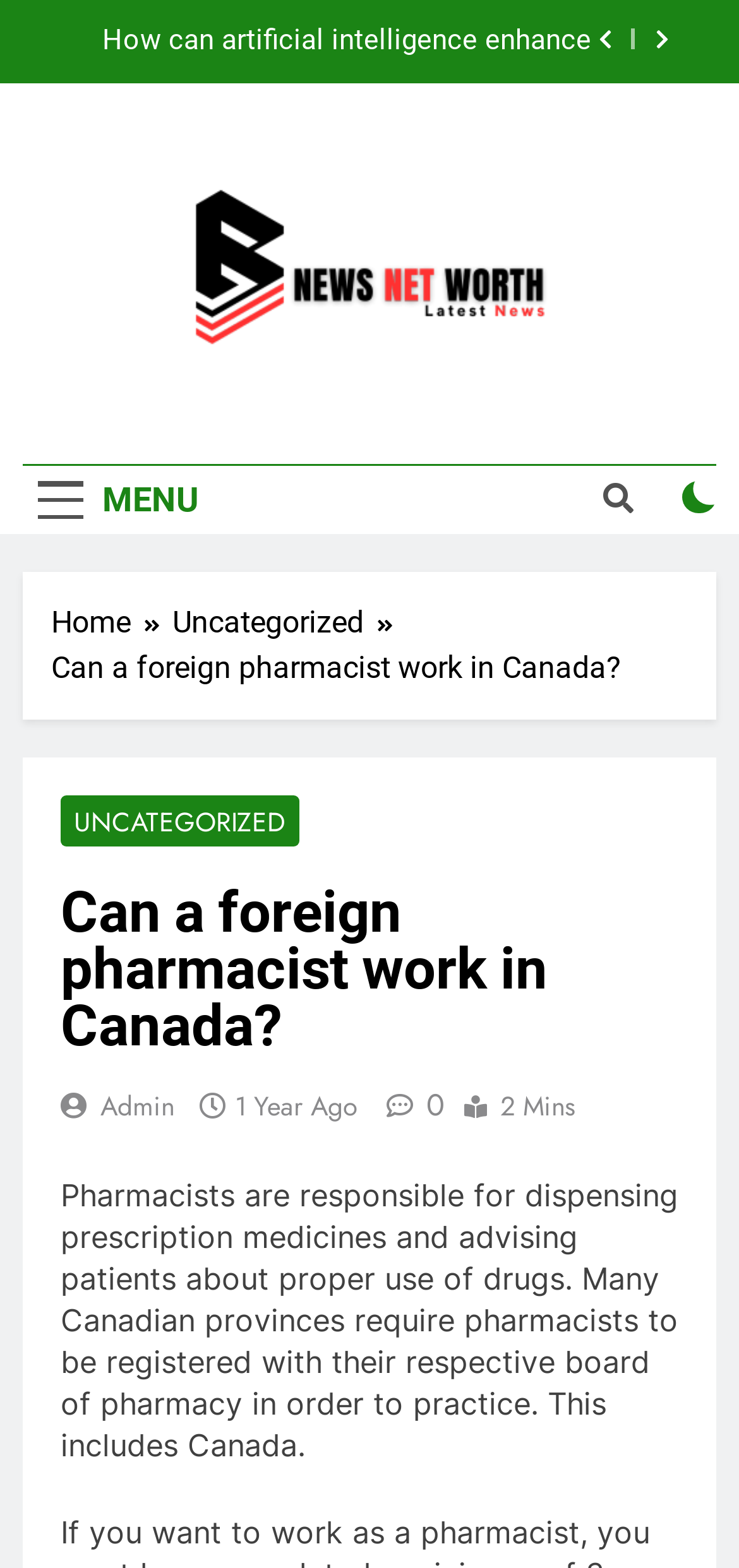Identify the bounding box coordinates for the element that needs to be clicked to fulfill this instruction: "Click the admin link". Provide the coordinates in the format of four float numbers between 0 and 1: [left, top, right, bottom].

[0.136, 0.693, 0.236, 0.718]